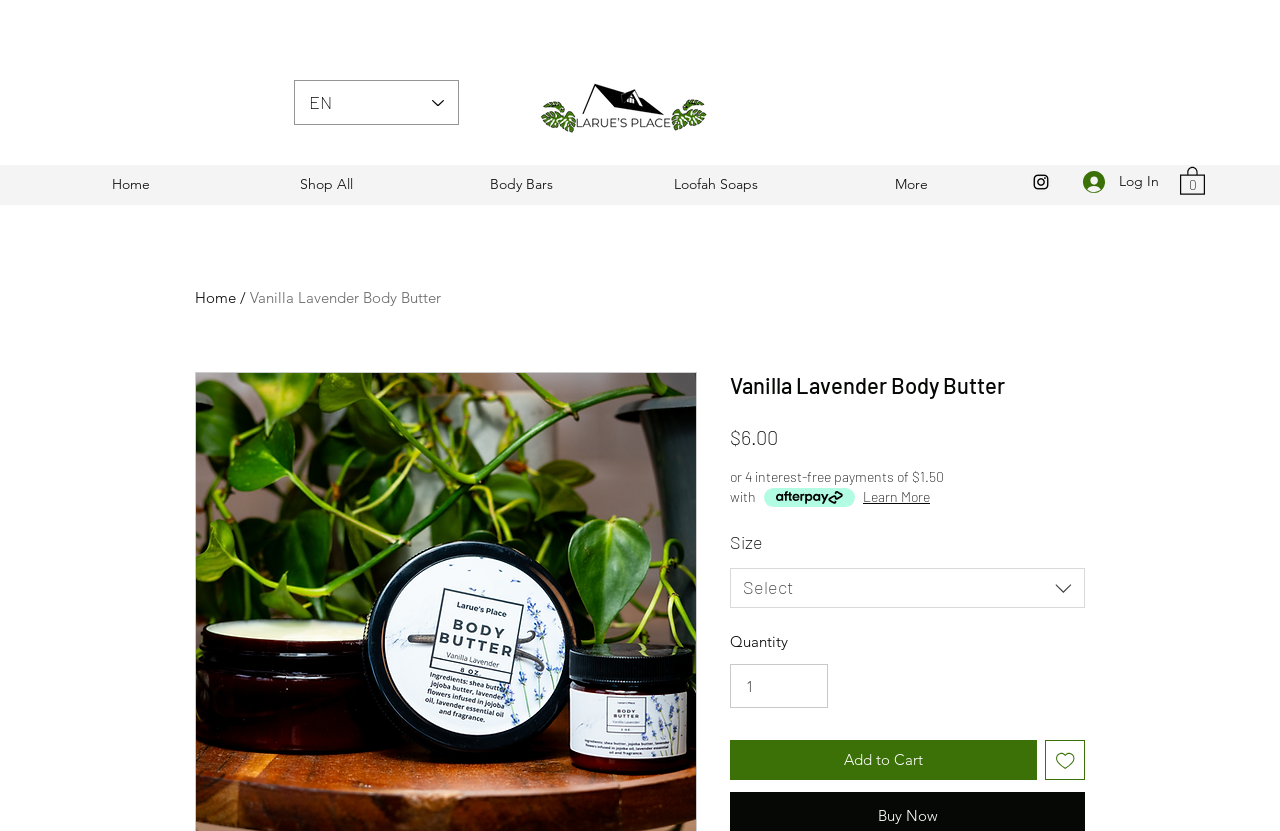Find the bounding box coordinates of the element I should click to carry out the following instruction: "View Instagram".

[0.805, 0.207, 0.821, 0.231]